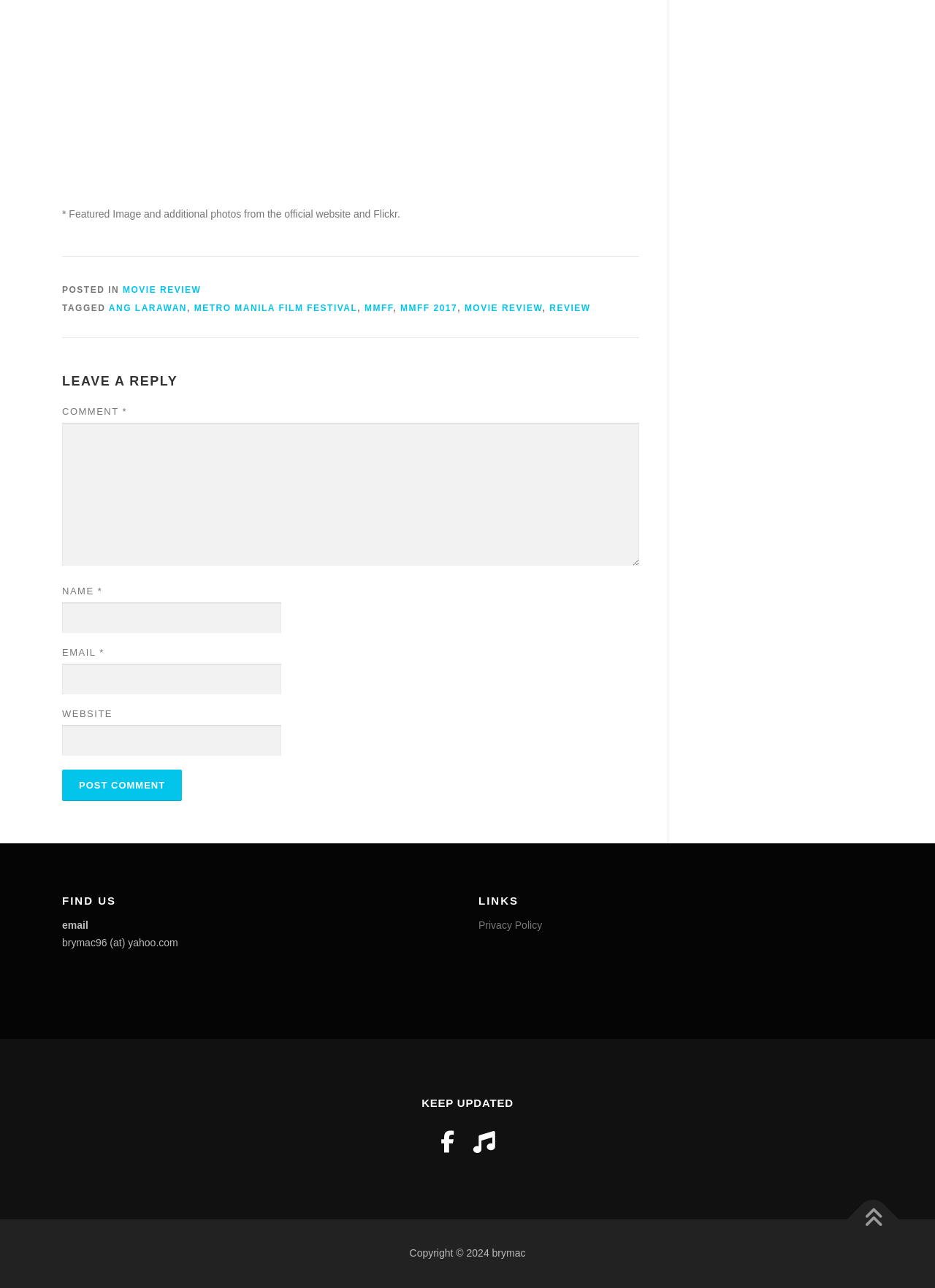From the webpage screenshot, identify the region described by mmff 2017. Provide the bounding box coordinates as (top-left x, top-left y, bottom-right x, bottom-right y), with each value being a floating point number between 0 and 1.

[0.428, 0.235, 0.489, 0.243]